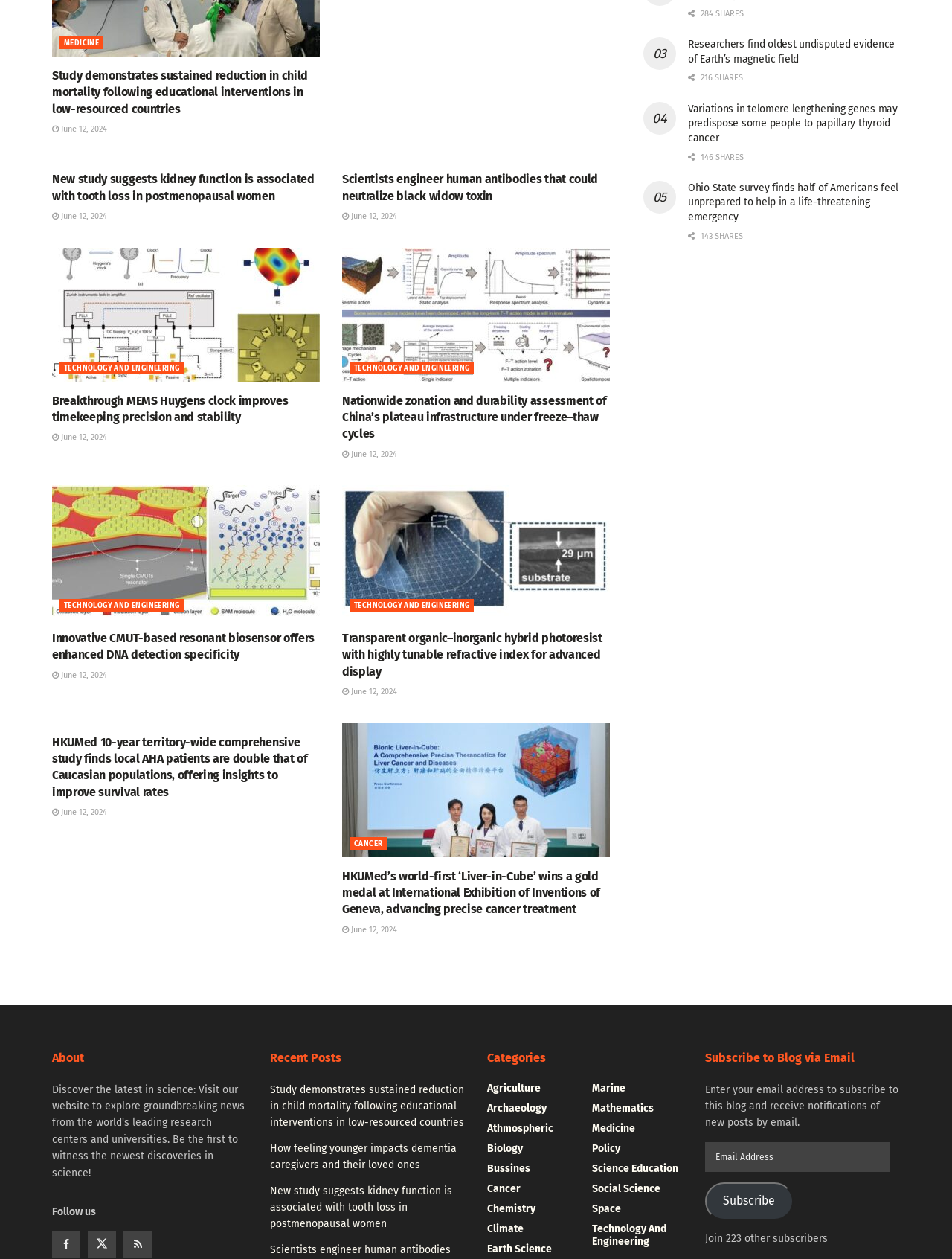Determine the bounding box coordinates in the format (top-left x, top-left y, bottom-right x, bottom-right y). Ensure all values are floating point numbers between 0 and 1. Identify the bounding box of the UI element described by: June 12, 2024

[0.359, 0.357, 0.417, 0.364]